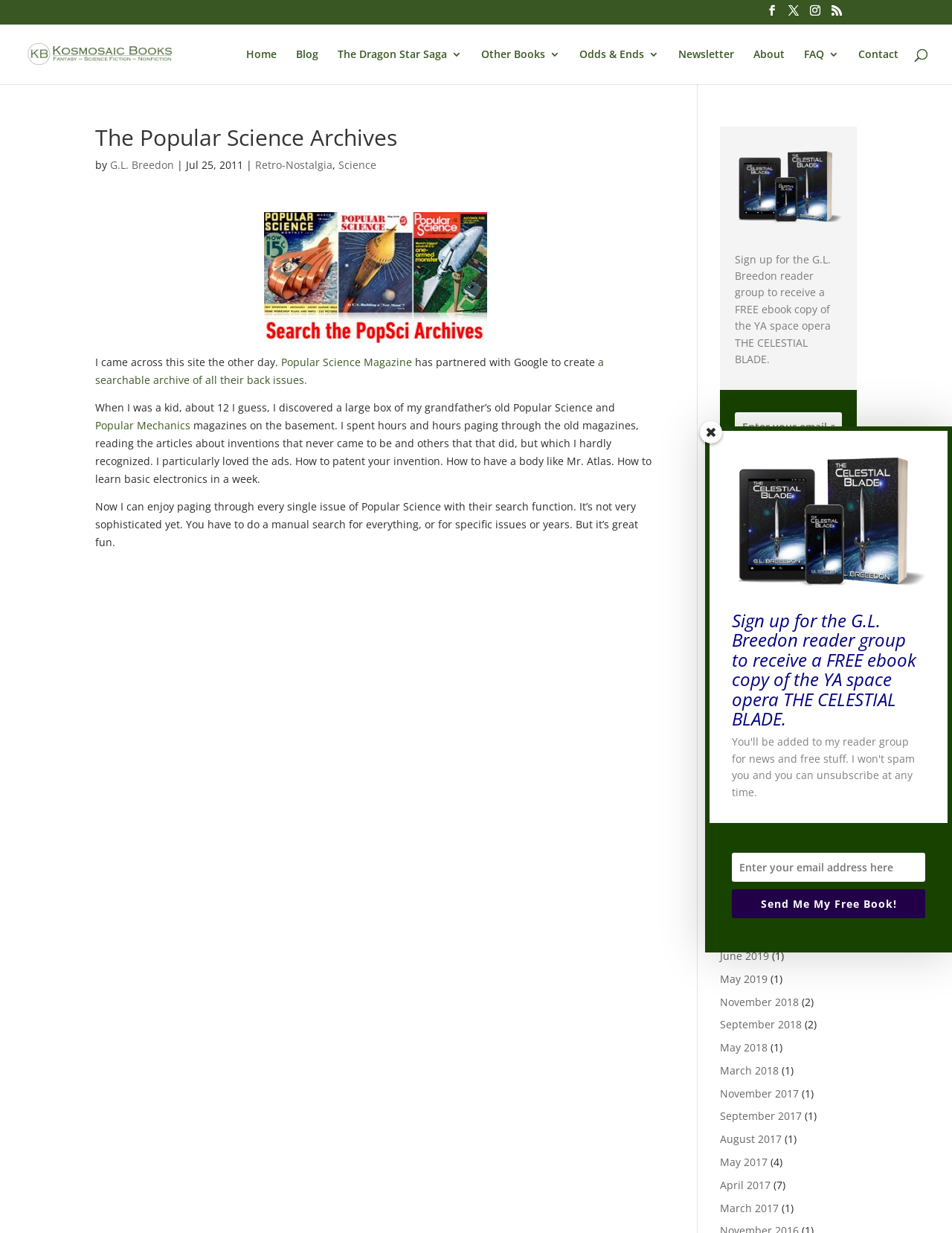Answer succinctly with a single word or phrase:
What is the name of the YA space opera ebook?

THE CELESTIAL BLADE